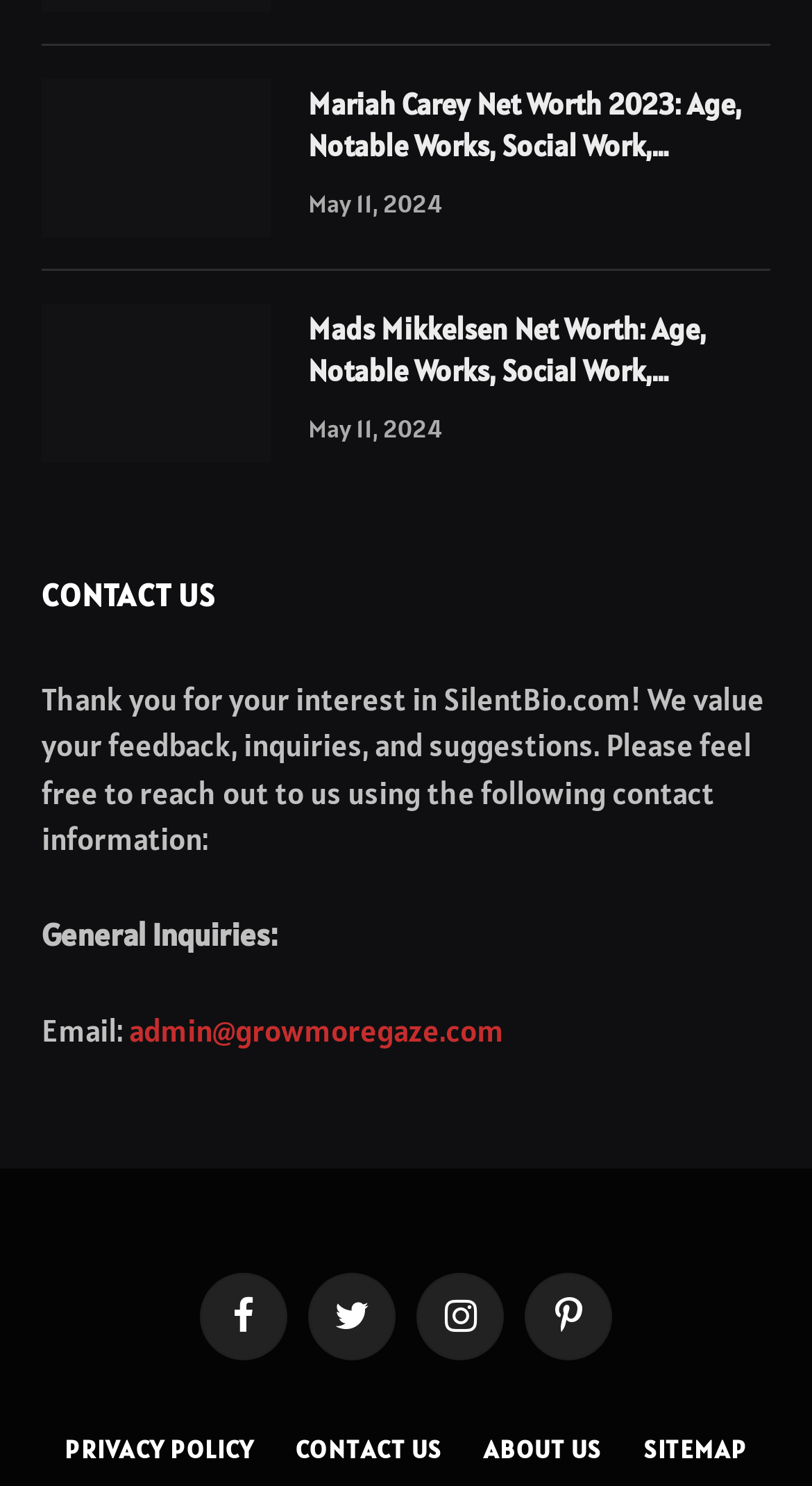Find the bounding box coordinates of the area that needs to be clicked in order to achieve the following instruction: "Learn about Mads Mikkelsen's net worth". The coordinates should be specified as four float numbers between 0 and 1, i.e., [left, top, right, bottom].

[0.051, 0.205, 0.333, 0.311]